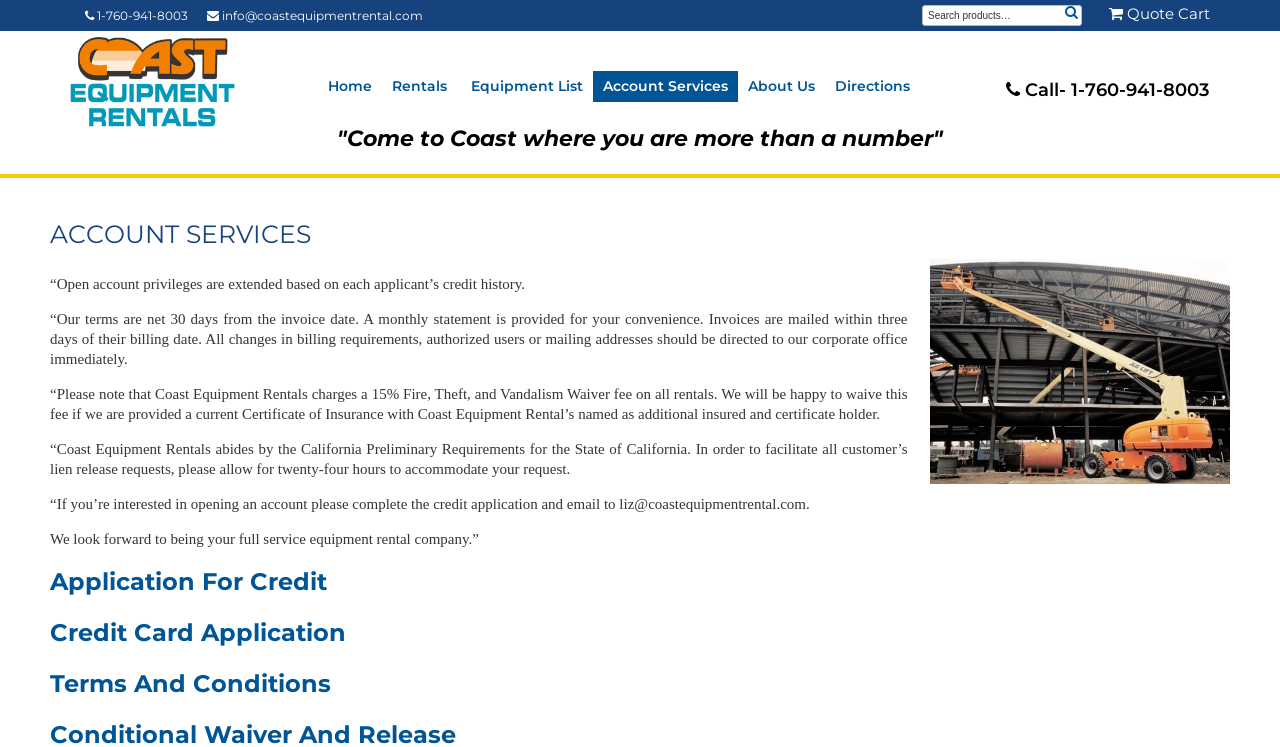Summarize the contents and layout of the webpage in detail.

The webpage is about Account Services provided by Coast Equipment Rentals, a San Diego-based company. At the top, there is a header section with a phone number, email address, and a search bar. The company's logo is also present in this section. Below the header, there is a navigation menu with links to different pages, including Home, Rentals, Equipment List, Account Services, About Us, and Directions.

The main content of the page is divided into two sections. On the left, there is a large block of text that explains the company's account services, including the extension of open account privileges based on credit history, payment terms, and the provision of monthly statements. The text also mentions the company's policies regarding billing, changes in billing requirements, and the waiver of a 15% Fire, Theft, and Vandalism fee.

On the right side of the page, there is an image that takes up most of the space. Below the image, there are three headings: Application For Credit, Credit Card Application, and Terms And Conditions. Each heading has a corresponding link to a relevant page or document.

At the bottom of the page, there is a call-to-action link to call the company's phone number. Overall, the page provides detailed information about Coast Equipment Rentals' account services and policies, and offers links to relevant resources and applications.